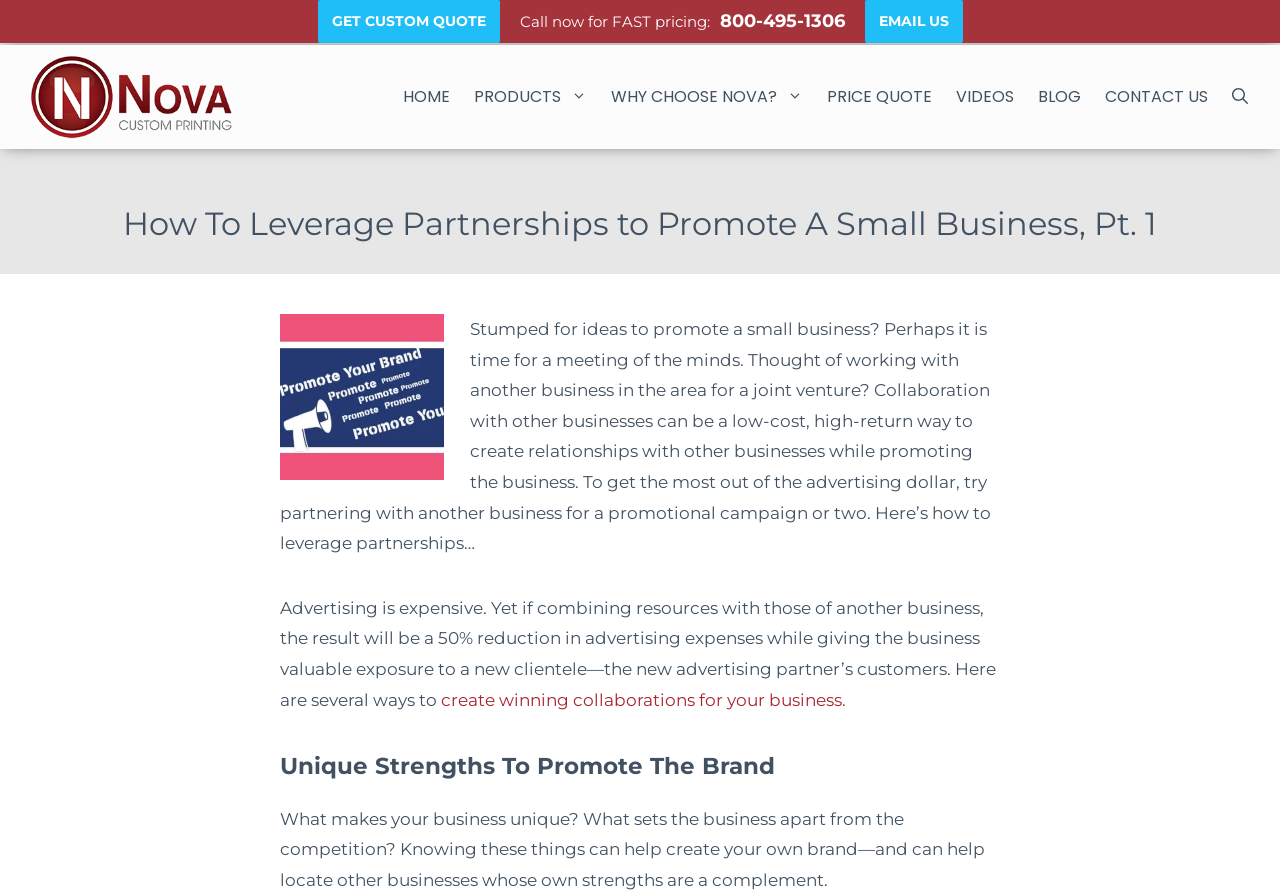Please determine the bounding box coordinates of the element to click on in order to accomplish the following task: "Email us". Ensure the coordinates are four float numbers ranging from 0 to 1, i.e., [left, top, right, bottom].

[0.675, 0.0, 0.752, 0.049]